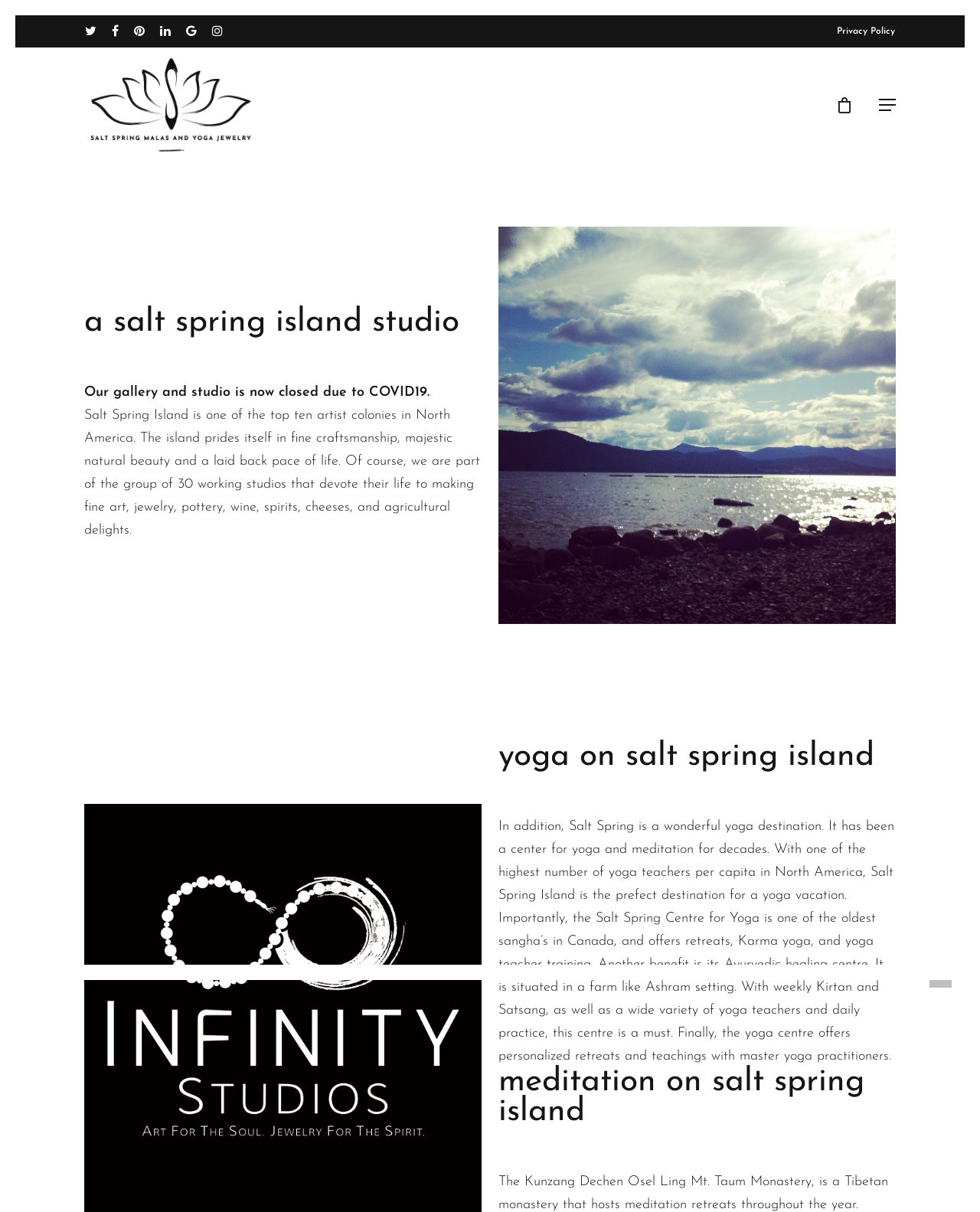Reply to the question with a single word or phrase:
What is the name of the studio?

Infinity Studios